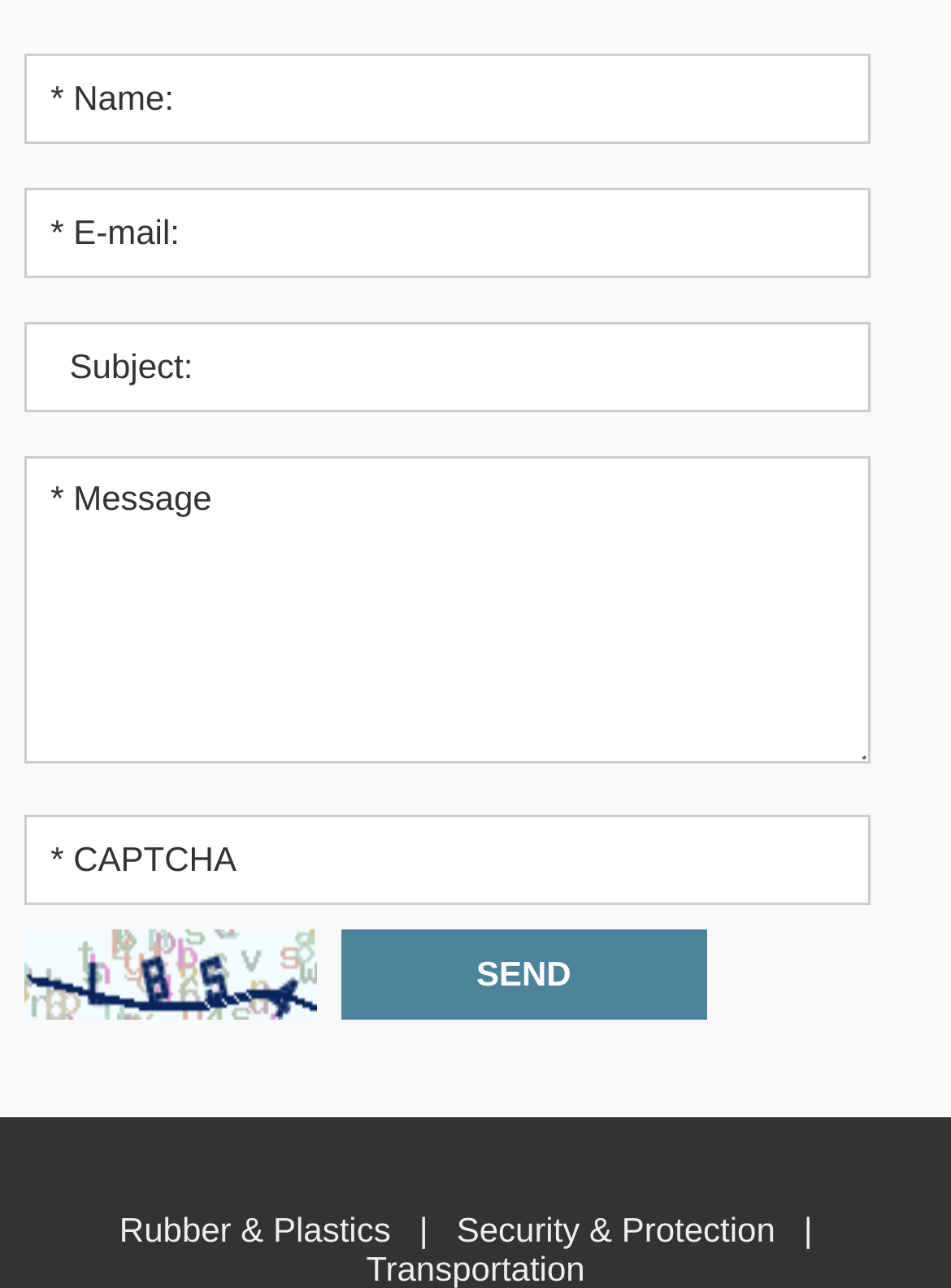Please specify the bounding box coordinates of the region to click in order to perform the following instruction: "click SEND".

[0.358, 0.722, 0.743, 0.792]